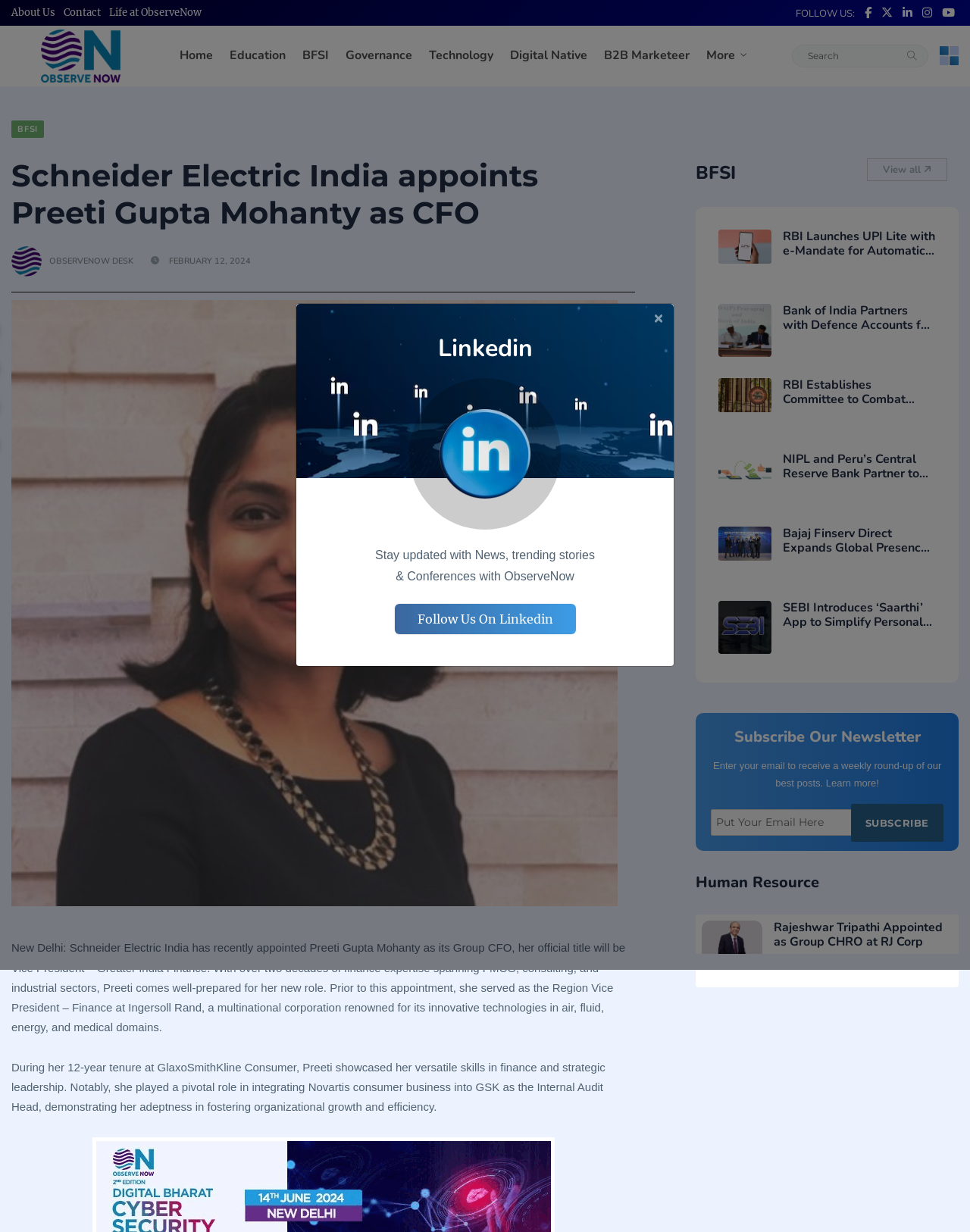Find the bounding box coordinates of the UI element according to this description: "Follow Us On Linkedin".

[0.407, 0.49, 0.593, 0.515]